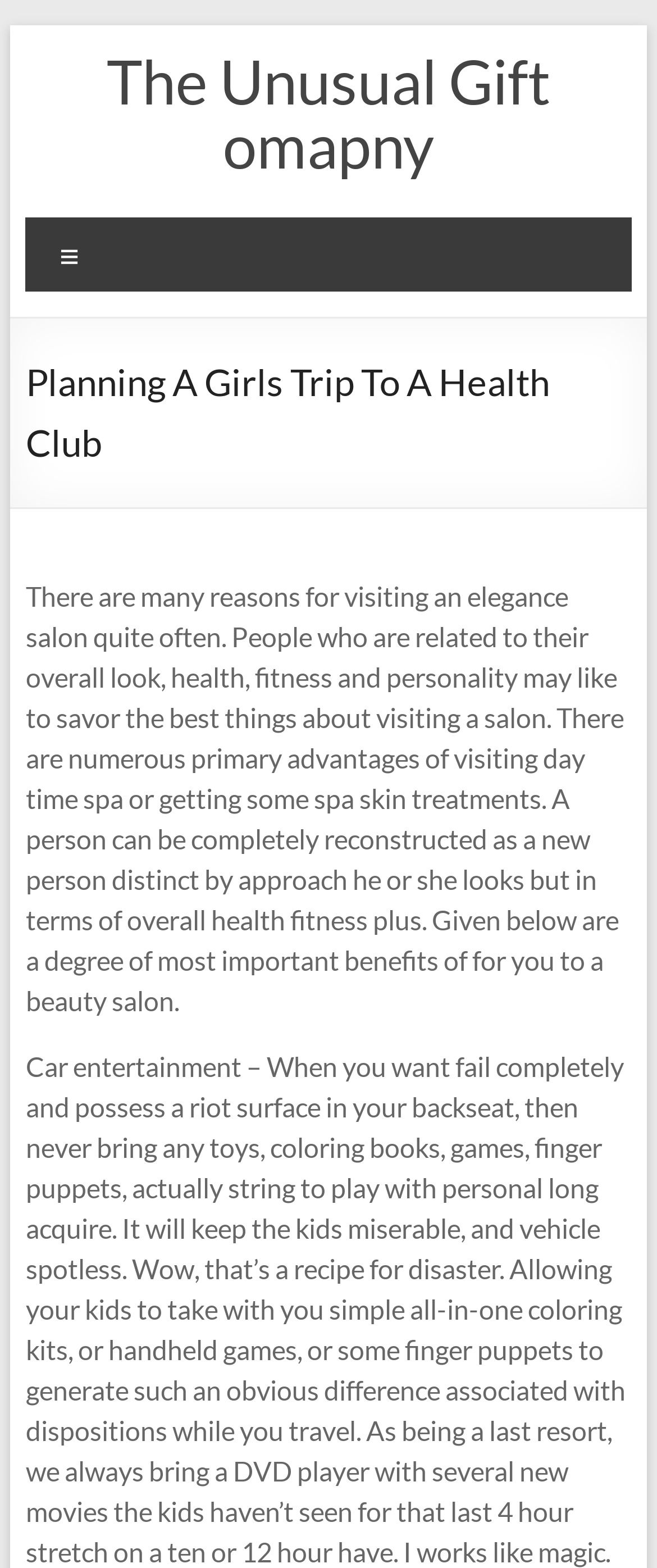Refer to the image and provide an in-depth answer to the question: 
What is recommended for kids during car entertainment?

The webpage suggests that allowing kids to take simple all-in-one coloring kits, handheld games, or finger puppets during car rides can make a significant difference in their dispositions. This is recommended to keep kids entertained and prevent misery during long car trips.